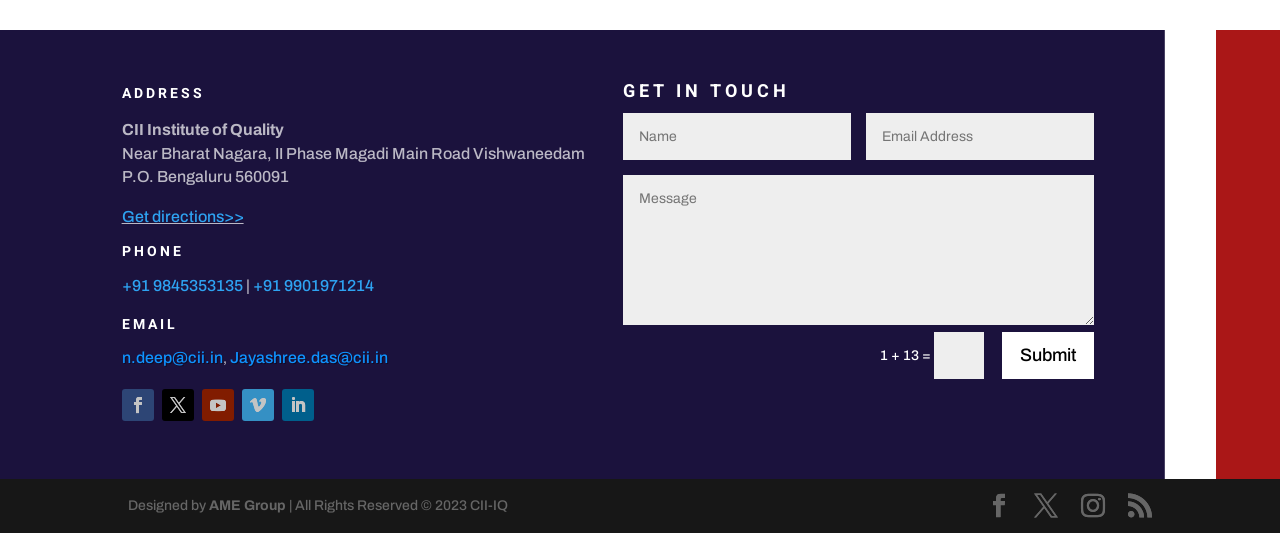From the details in the image, provide a thorough response to the question: What is the phone number of CII Institute of Quality?

I found the phone number by looking at the link element that contains the phone number, which is located below the 'PHONE' heading.